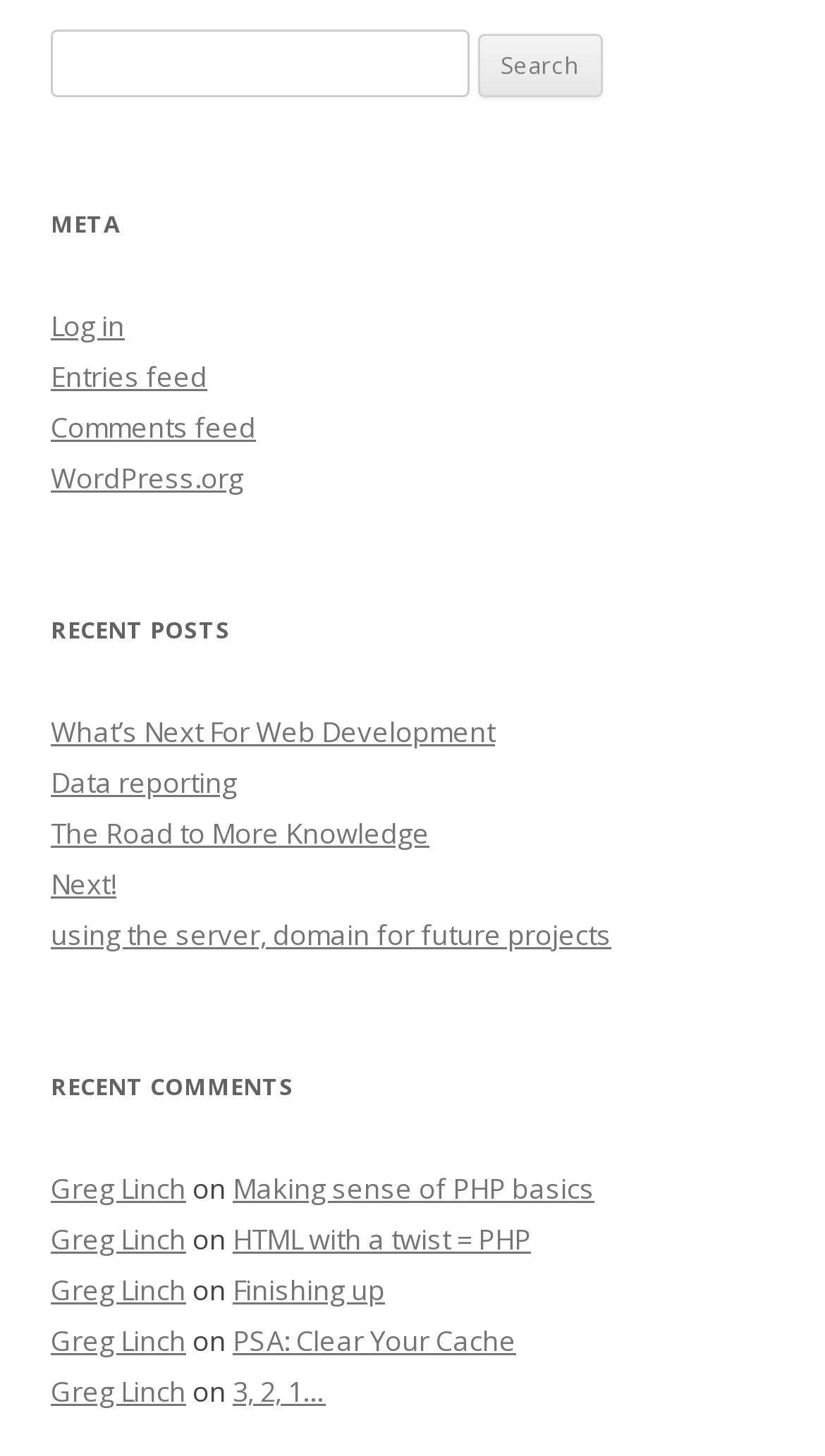What type of feed is linked under 'Entries feed'?
Provide a short answer using one word or a brief phrase based on the image.

RSS feed